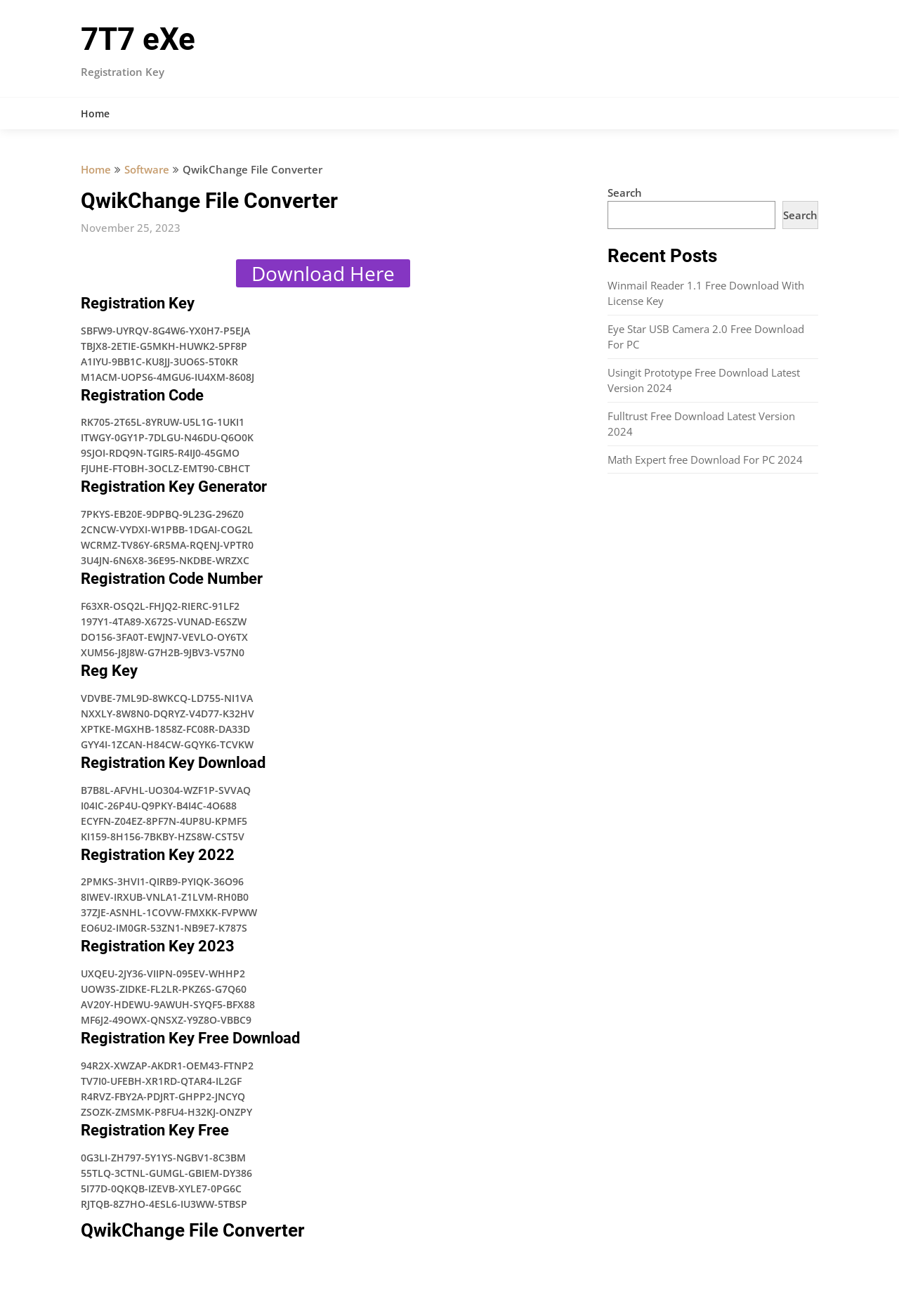What is the name of the file converter?
From the image, provide a succinct answer in one word or a short phrase.

QwikChange File Converter